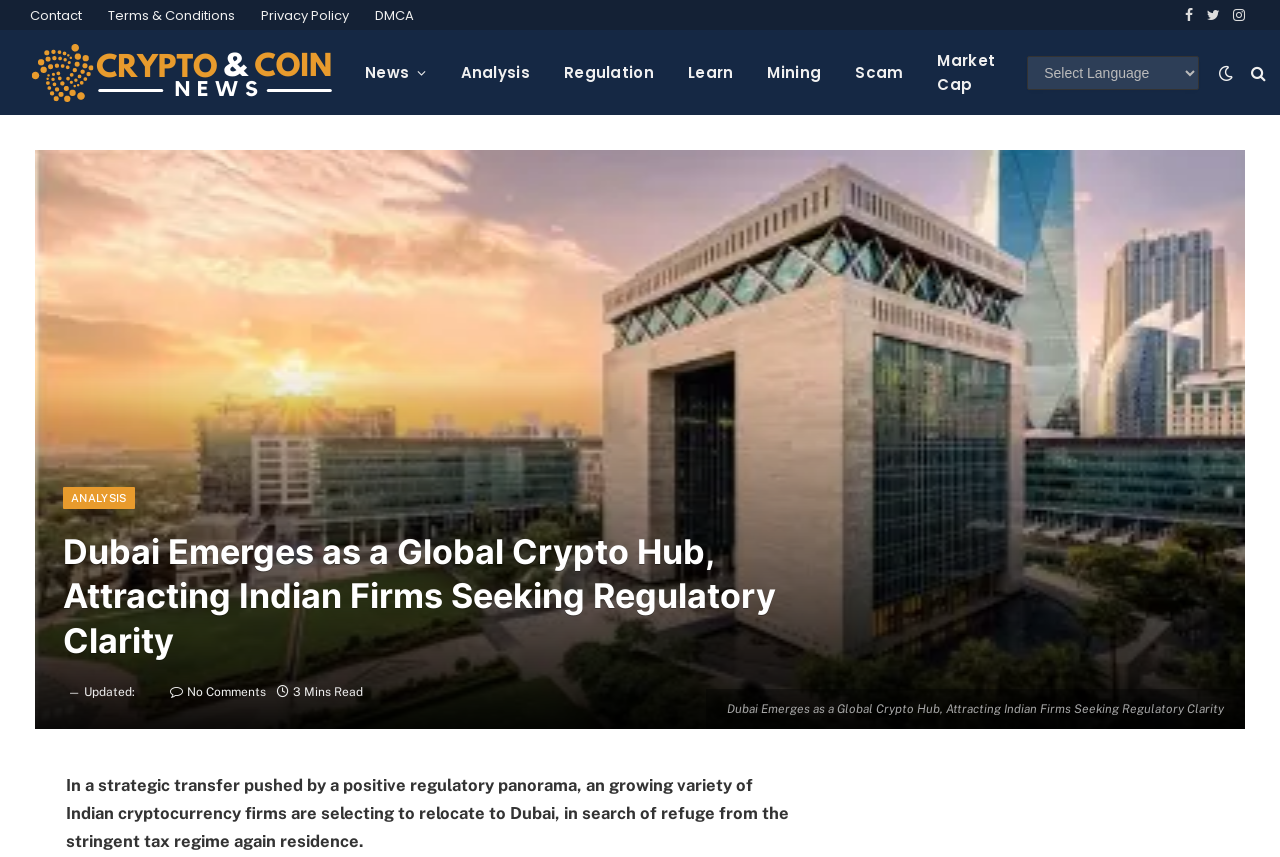Please specify the coordinates of the bounding box for the element that should be clicked to carry out this instruction: "Click the 'Post Comment »' button". The coordinates must be four float numbers between 0 and 1, formatted as [left, top, right, bottom].

None